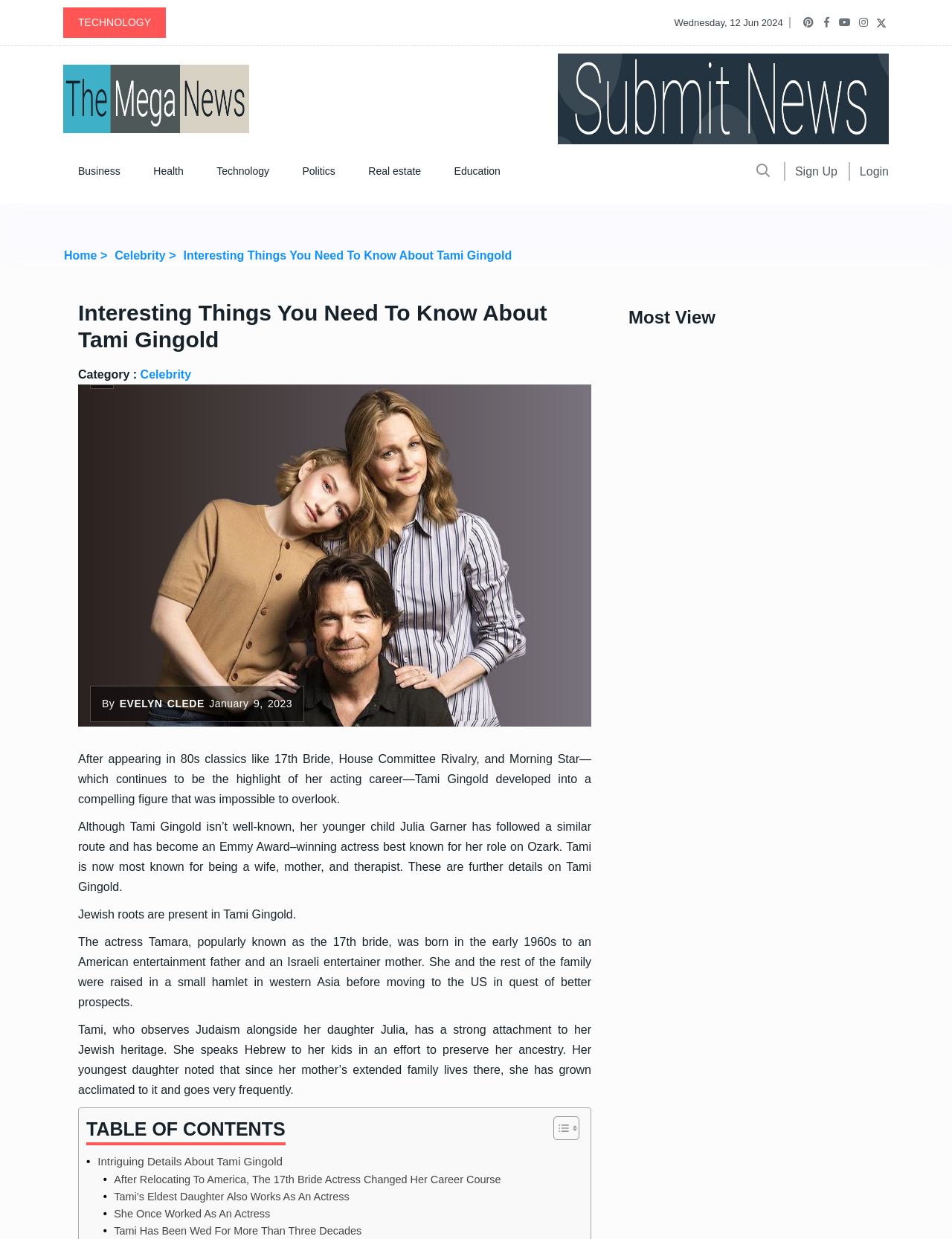Analyze the image and answer the question with as much detail as possible: 
What is the category of the article about Tami Gingold?

The webpage has a category label that says 'Category : Celebrity', indicating that the article is about Tami Gingold, a celebrity figure.